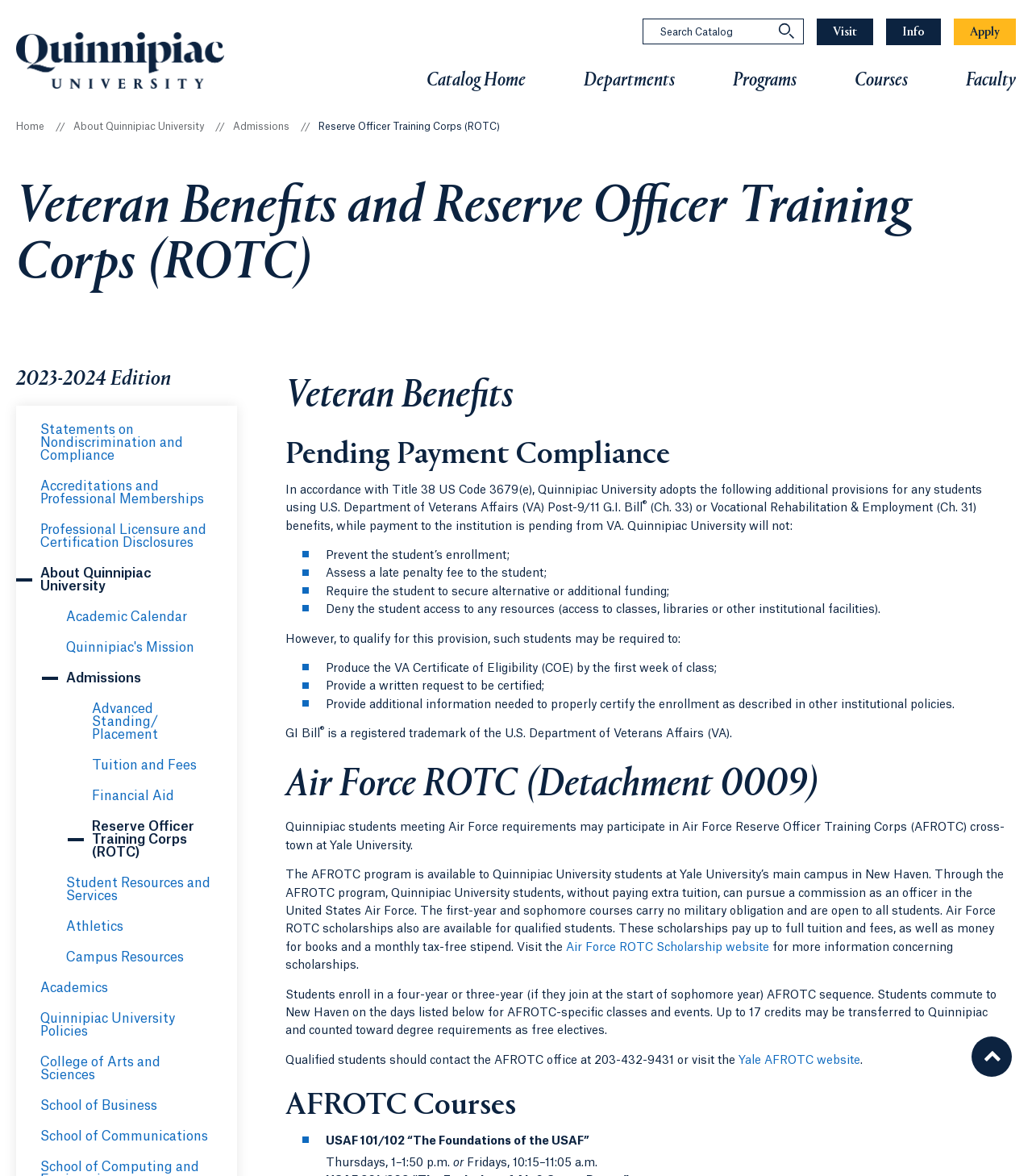What is the name of the university?
Refer to the screenshot and answer in one word or phrase.

Quinnipiac University